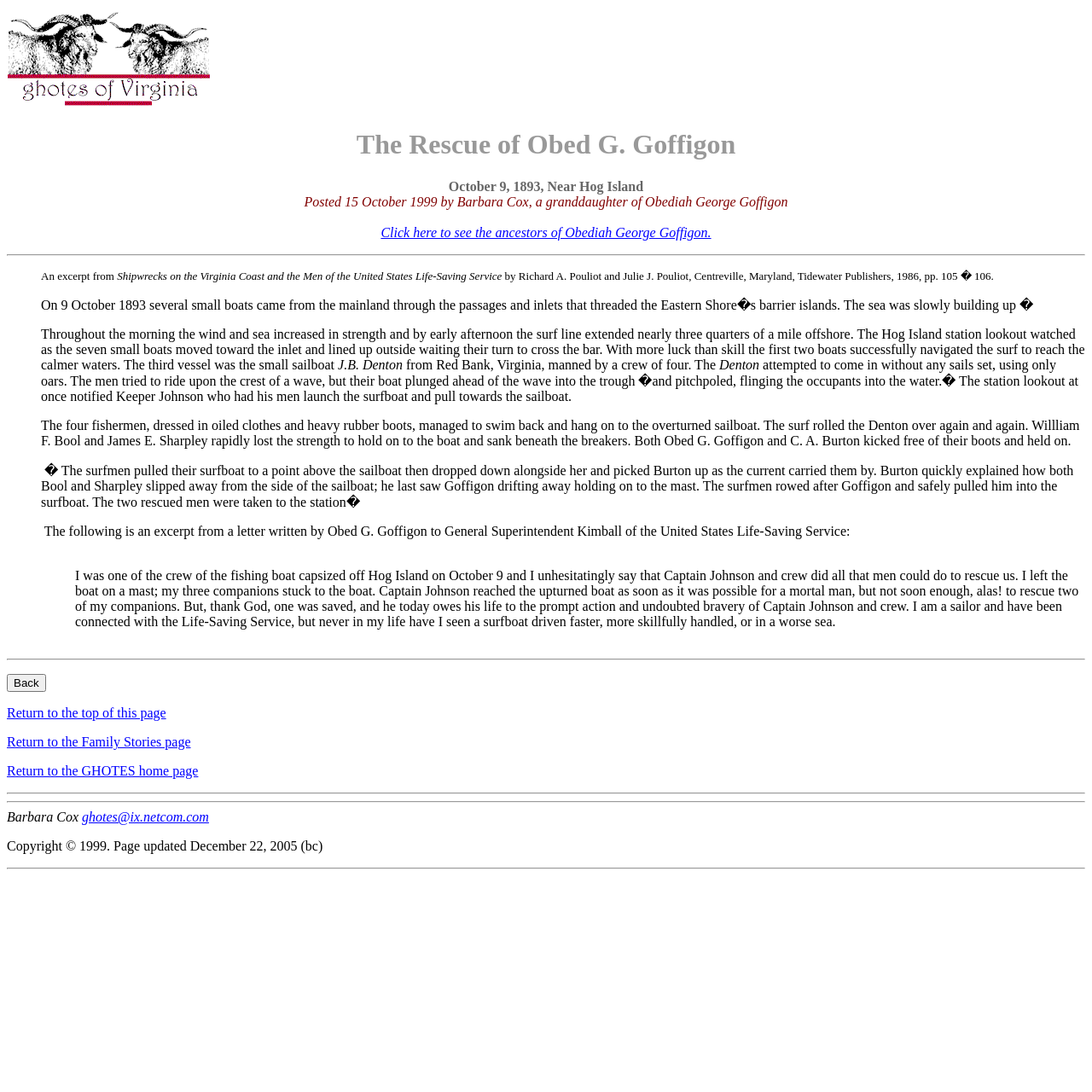Utilize the information from the image to answer the question in detail:
Who is the author of the webpage?

The webpage contains a copyright notice with the name 'Barbara Cox' and an email address, indicating that she is the author or maintainer of the webpage.